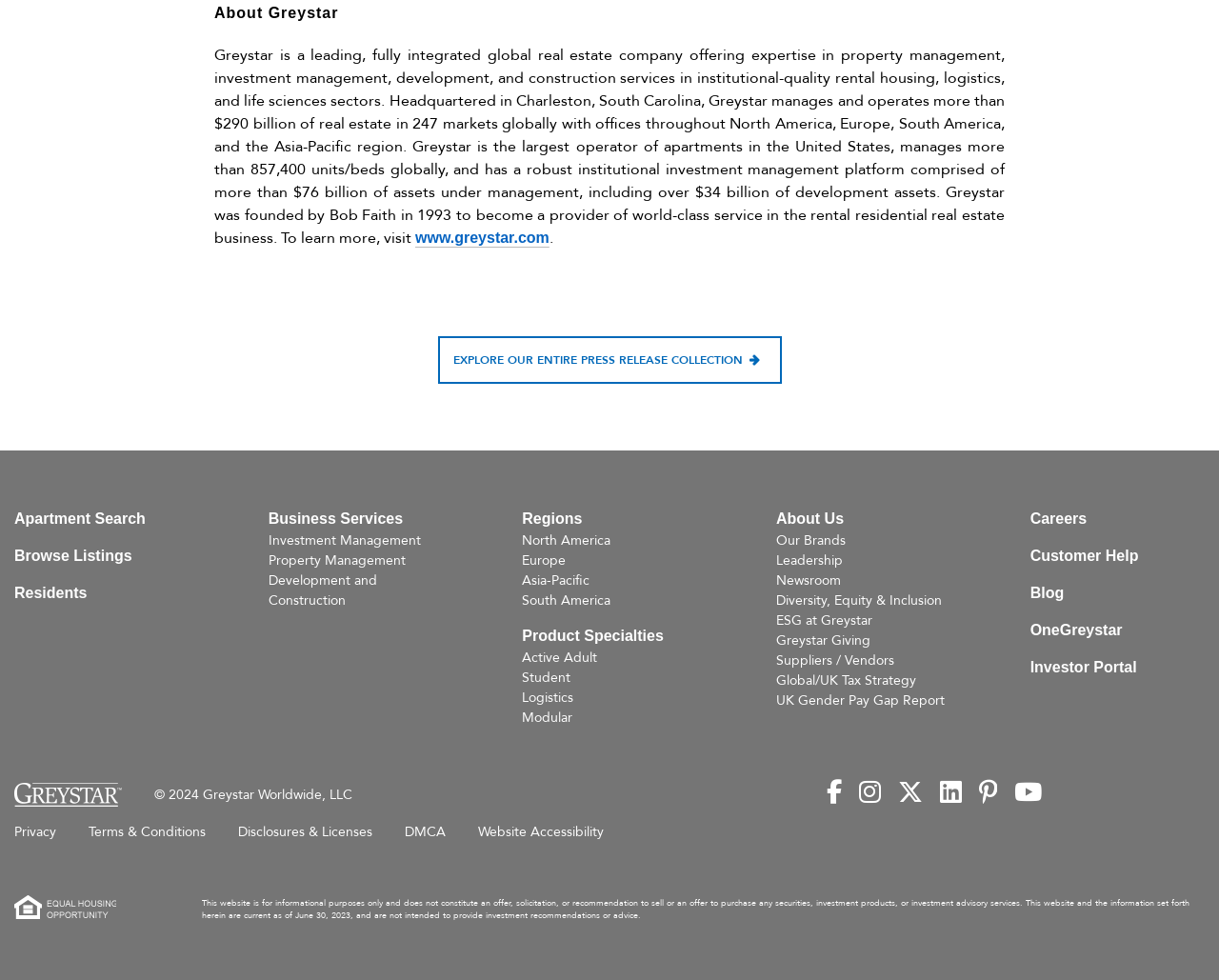What is the approximate value of real estate managed by Greystar?
Please give a detailed and elaborate explanation in response to the question.

The approximate value of real estate managed by Greystar is mentioned in the text 'manages and operates more than $290 billion of real estate...' which is part of the company's description.